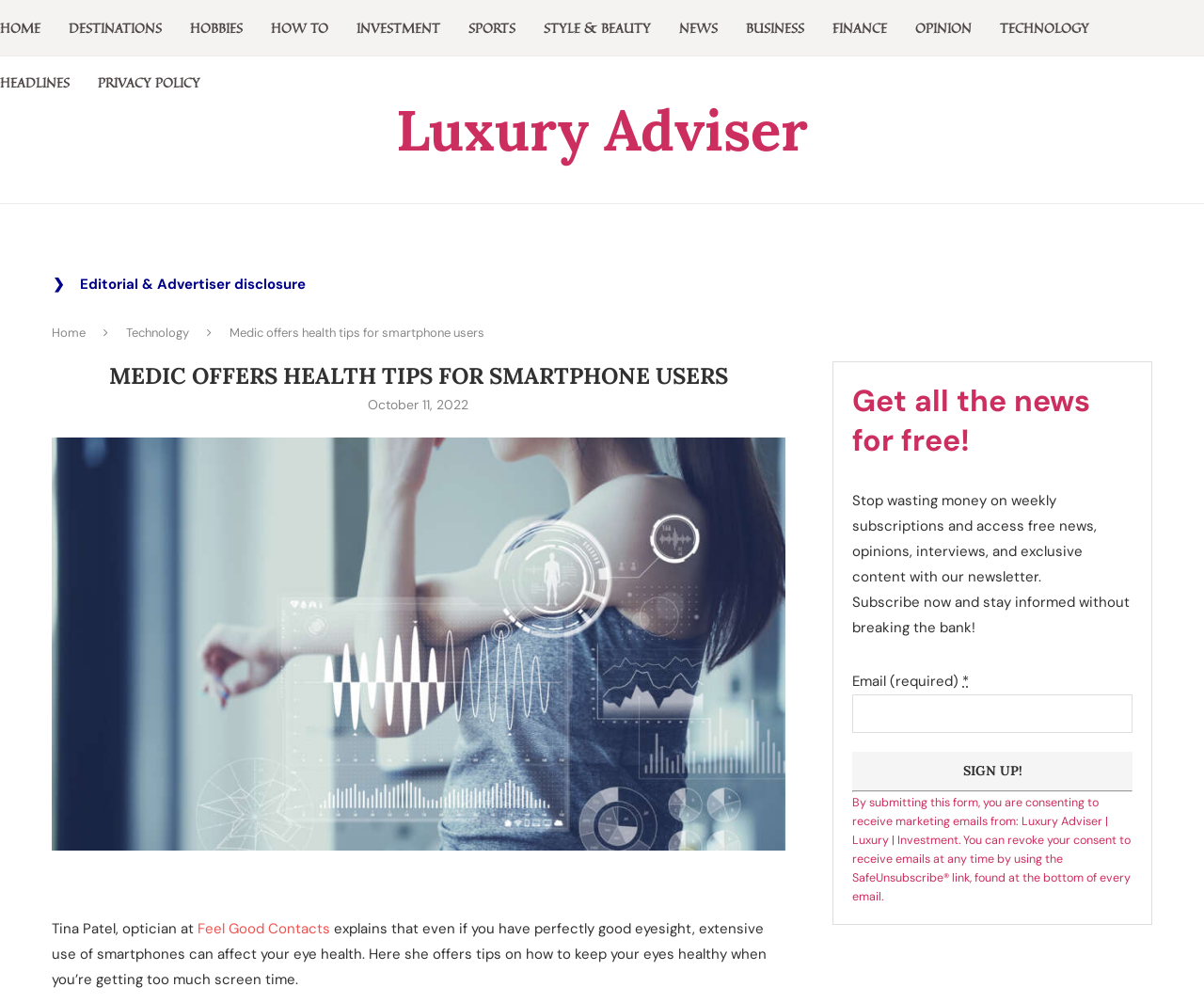Using the webpage screenshot, locate the HTML element that fits the following description and provide its bounding box: "Home".

[0.043, 0.324, 0.071, 0.34]